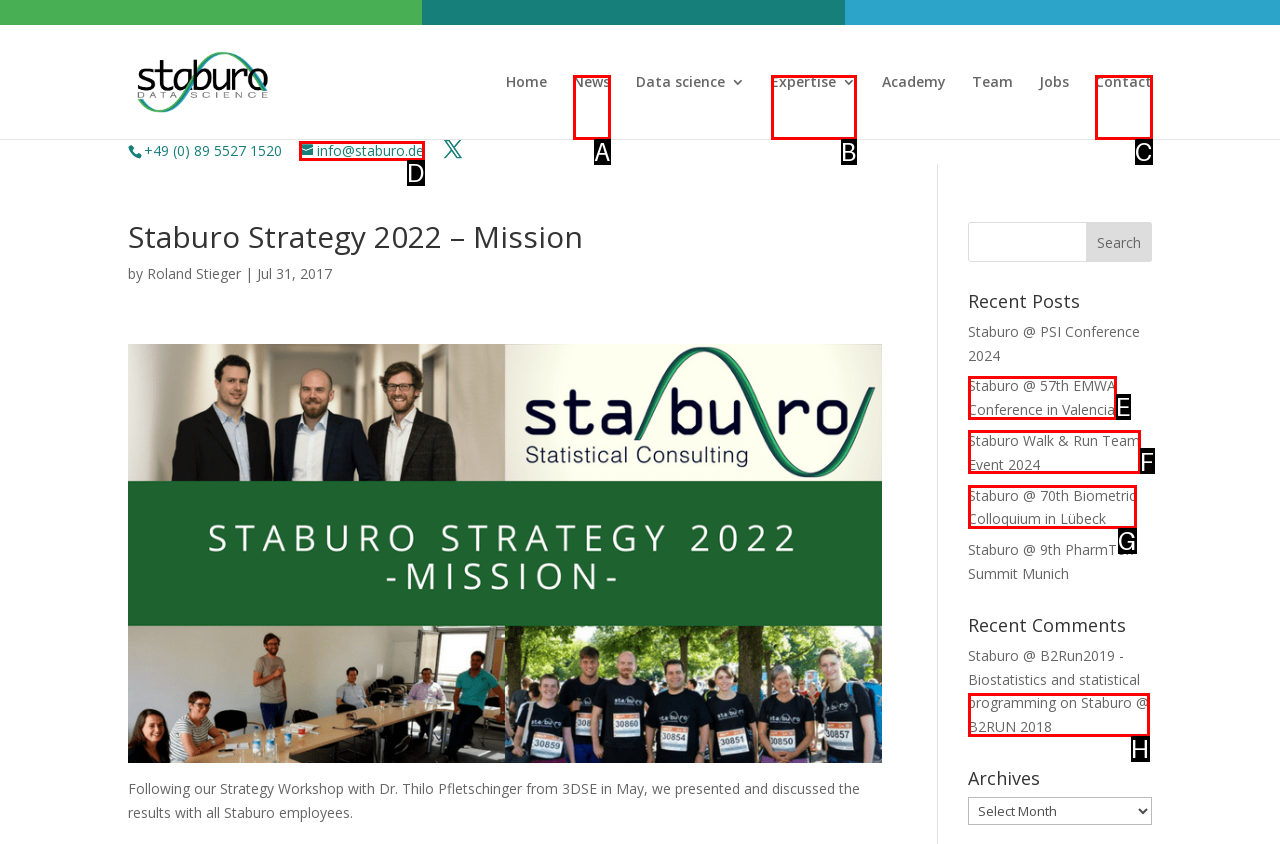Please identify the UI element that matches the description: Staburo @ B2RUN 2018
Respond with the letter of the correct option.

H